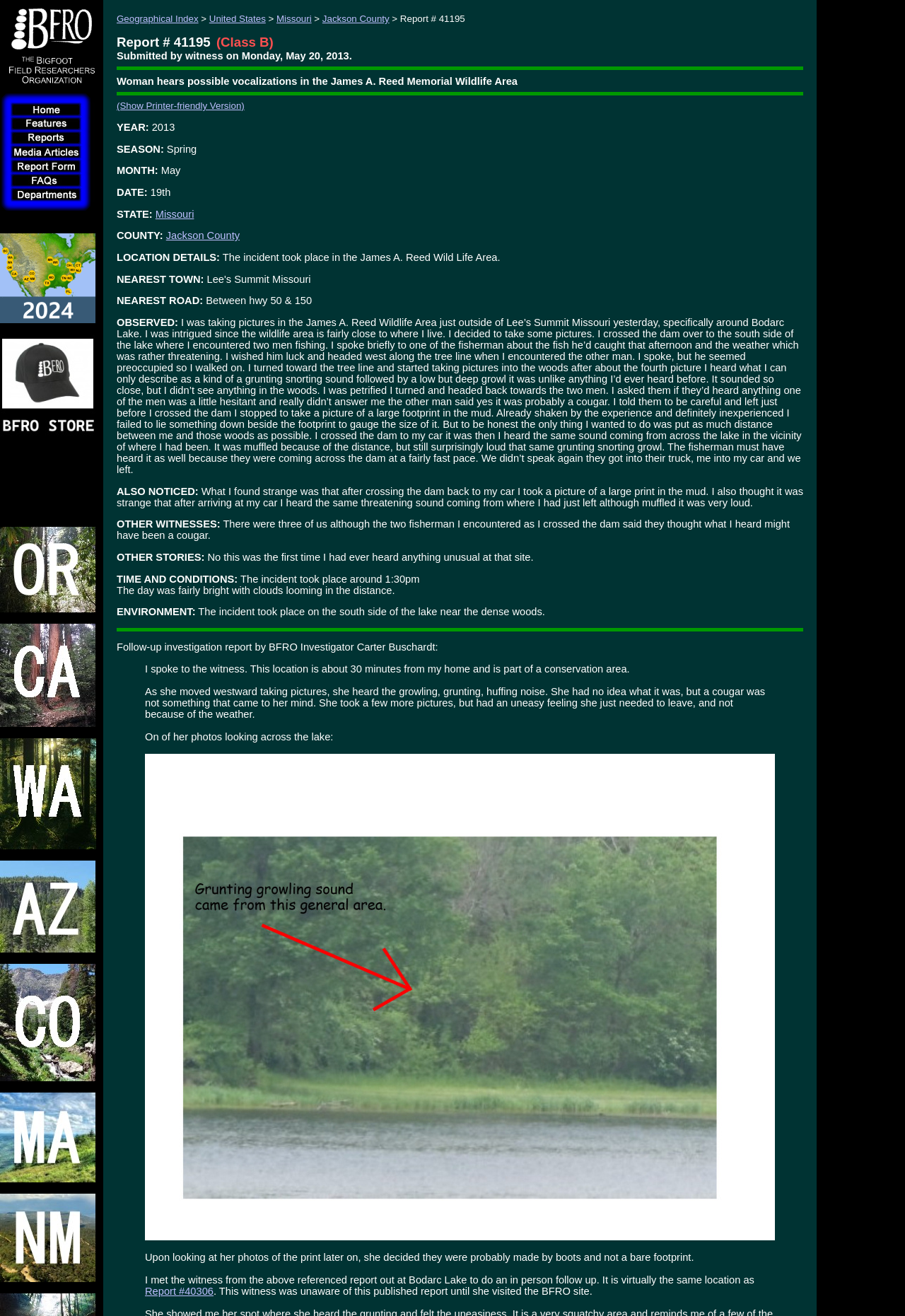Detail the webpage's structure and highlights in your description.

The webpage is about a Bigfoot Field Researchers Organization (BFRO) report, specifically report 41195, which details a woman's encounter with possible vocalizations in the James A. Reed Memorial Wildlife Area. 

At the top-left corner of the page, there is a logo of the Bigfoot Field Researchers Organization. Below the logo, there is a table with multiple rows, each containing an image and a link. The images are arranged in a vertical column, with the links adjacent to them. 

On the top-right side of the page, there is a navigation menu with multiple links, including "BFRO STORE", "Geographical Index", "United States", and "Missouri". These links are separated by small gaps, and each link has a corresponding image. 

The overall layout of the page is organized, with clear divisions between the different sections. The use of images and links creates a visually appealing and interactive experience for the user.